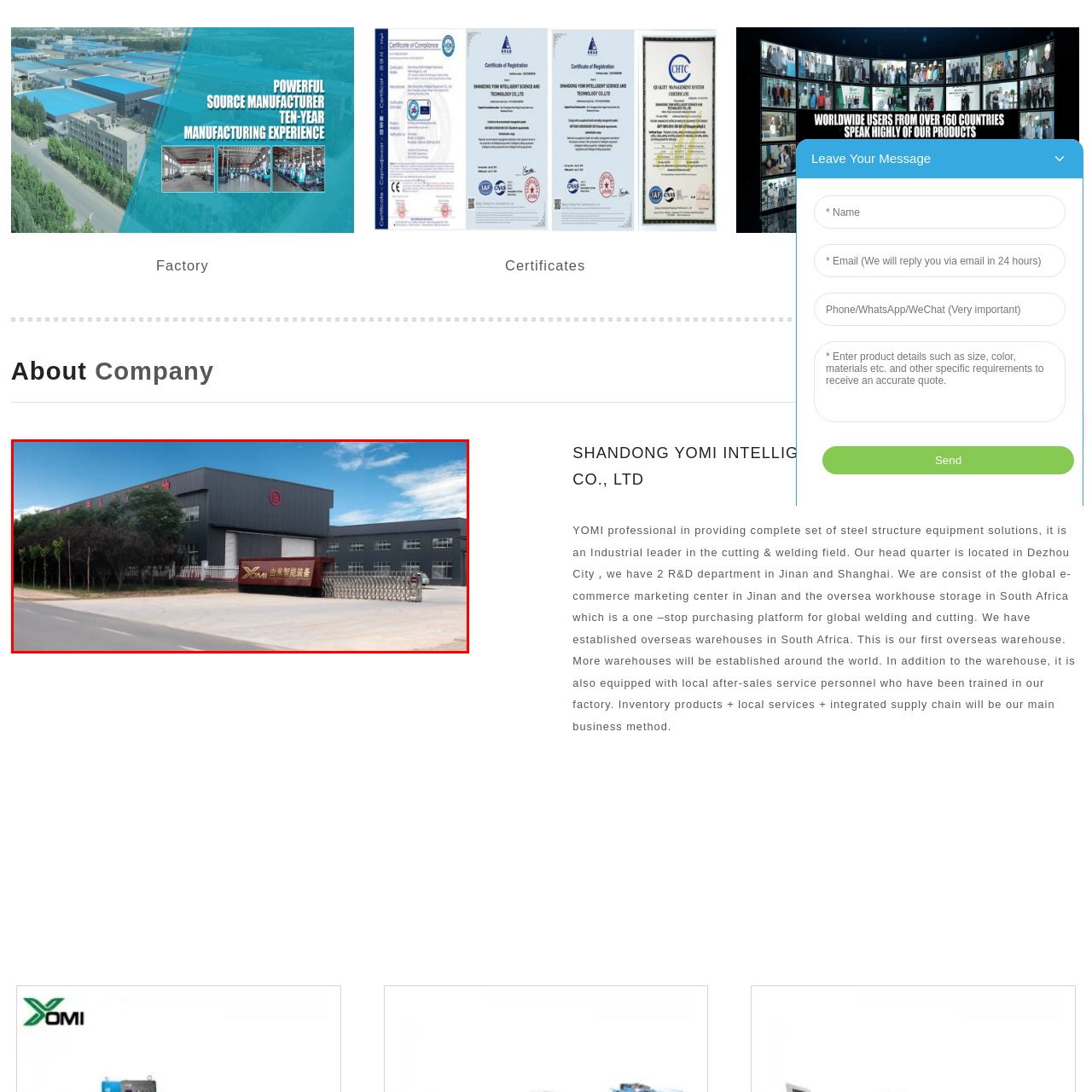Give a detailed account of the visual elements present in the image highlighted by the red border.

The image showcases a modern industrial facility owned by Shandong Yomi Intelligent Science and Technology Co., Ltd. The building features a sleek, dark gray exterior with large windows, emphasizing a contemporary architectural style. Prominently displayed in front of the facility is a decorative gate emblazoned with the company's logo, symbolizing its focus on providing complete steel structure equipment solutions. Surrounding the building are several trees that provide a touch of greenery, while the clear blue sky enhances the overall aesthetic of the scene. This image not only highlights the company’s infrastructure but also represents its commitment to innovation and leadership in the cutting and welding industry.